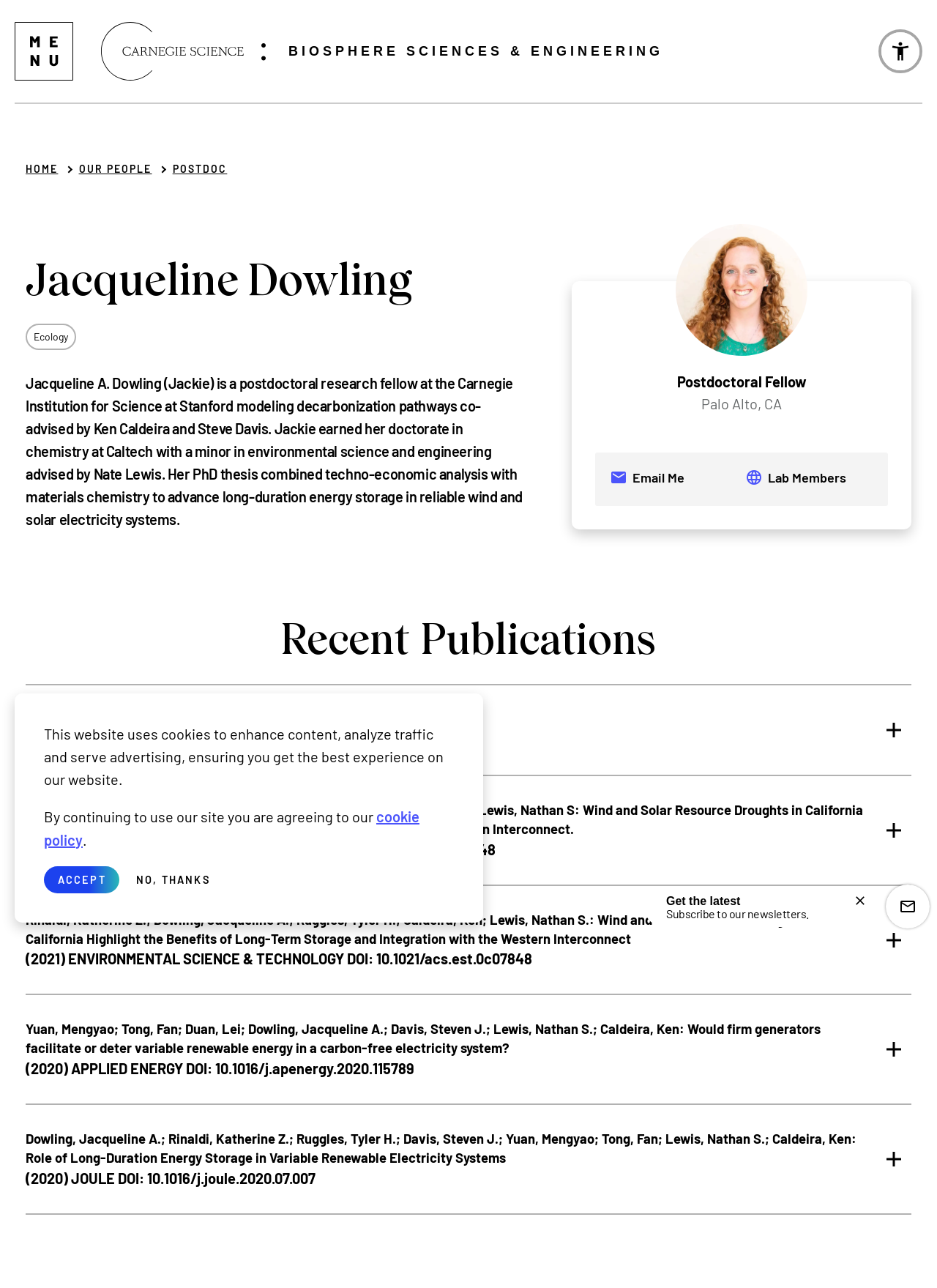Where is Dr. Jacqueline Dowling located?
Please provide a single word or phrase answer based on the image.

Palo Alto, CA